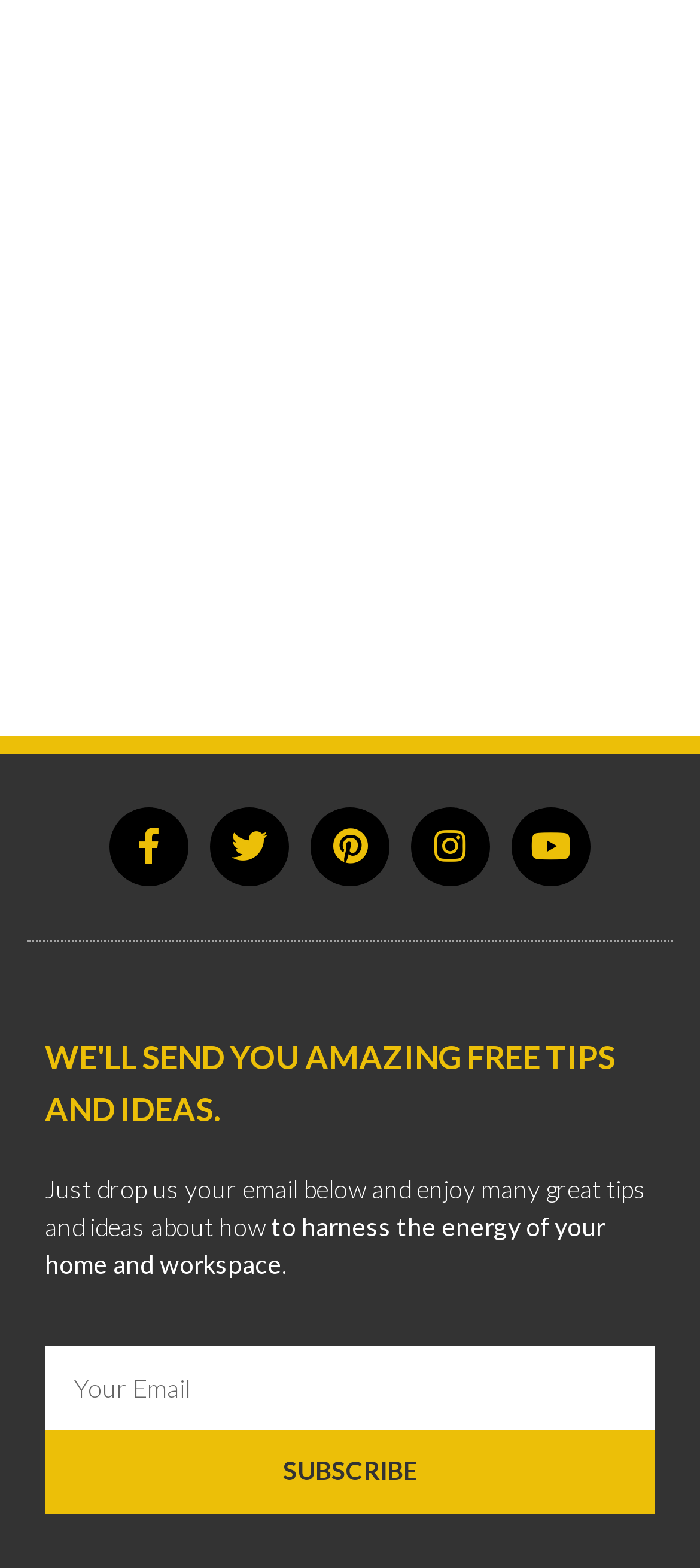What is the topic of the tips and ideas?
Please answer using one word or phrase, based on the screenshot.

Home and workspace energy